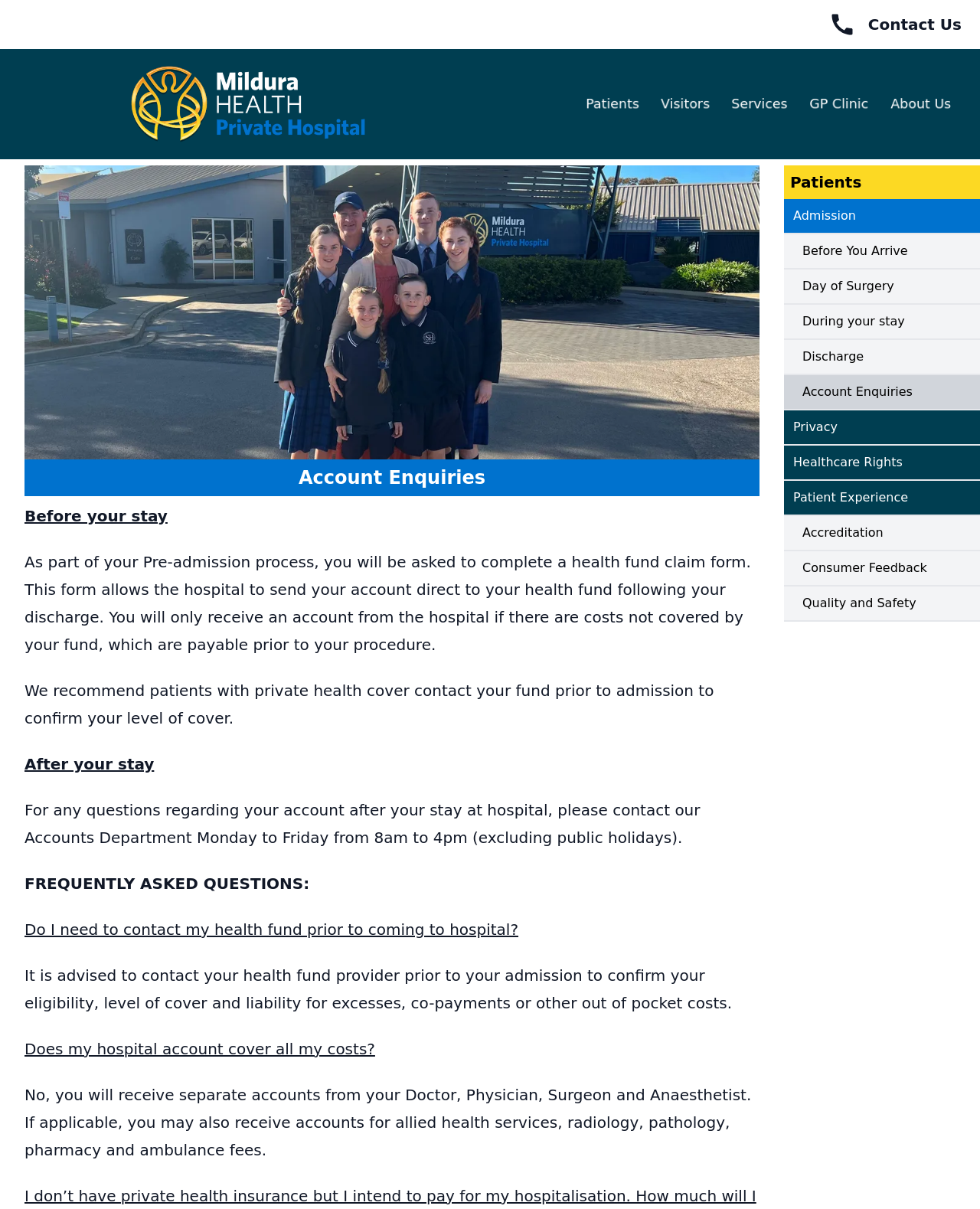Locate the bounding box coordinates of the area that needs to be clicked to fulfill the following instruction: "Visit GP Clinic". The coordinates should be in the format of four float numbers between 0 and 1, namely [left, top, right, bottom].

[0.815, 0.076, 0.897, 0.096]